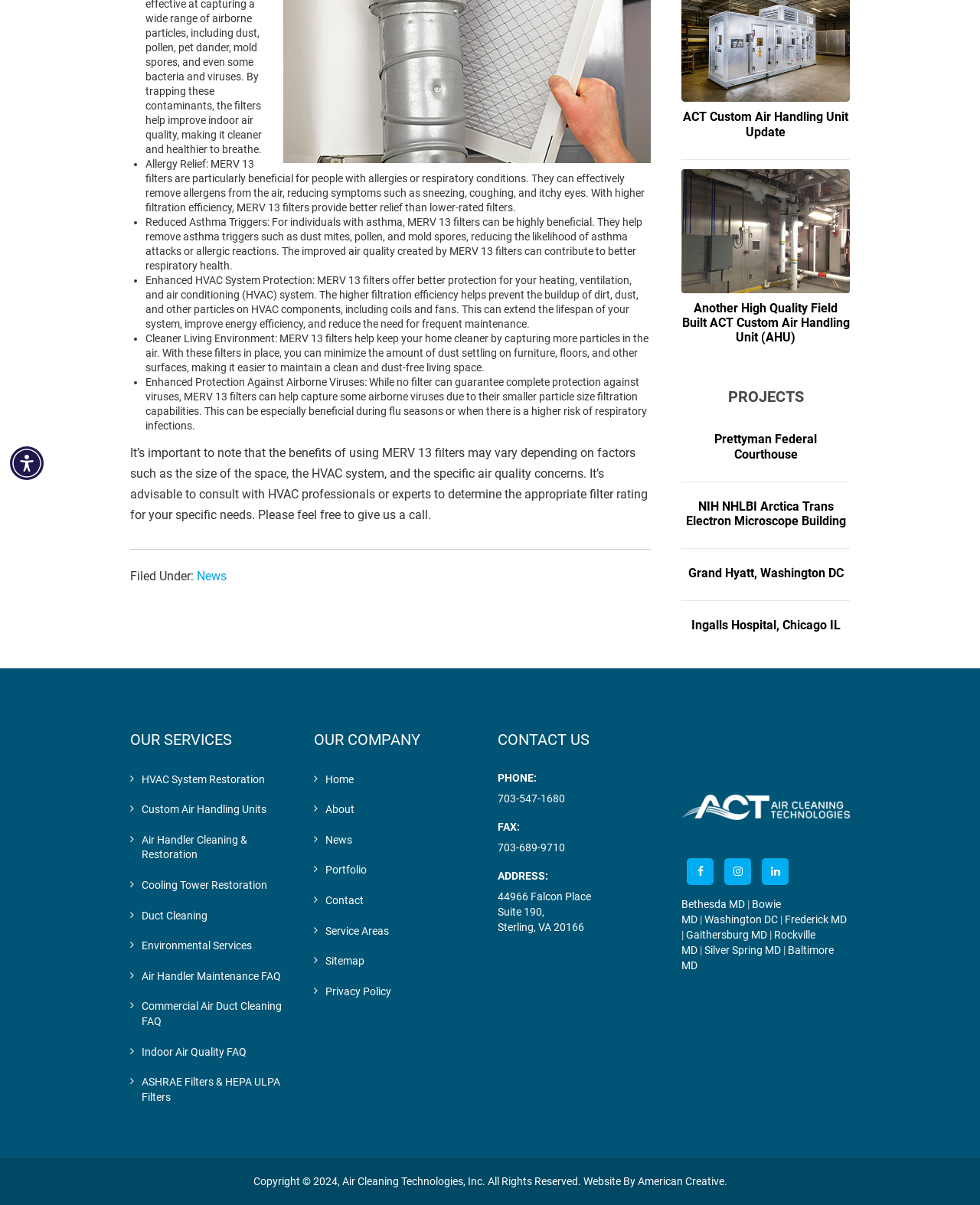Predict the bounding box of the UI element based on the description: "Air Handler Cleaning & Restoration". The coordinates should be four float numbers between 0 and 1, formatted as [left, top, right, bottom].

[0.145, 0.692, 0.252, 0.714]